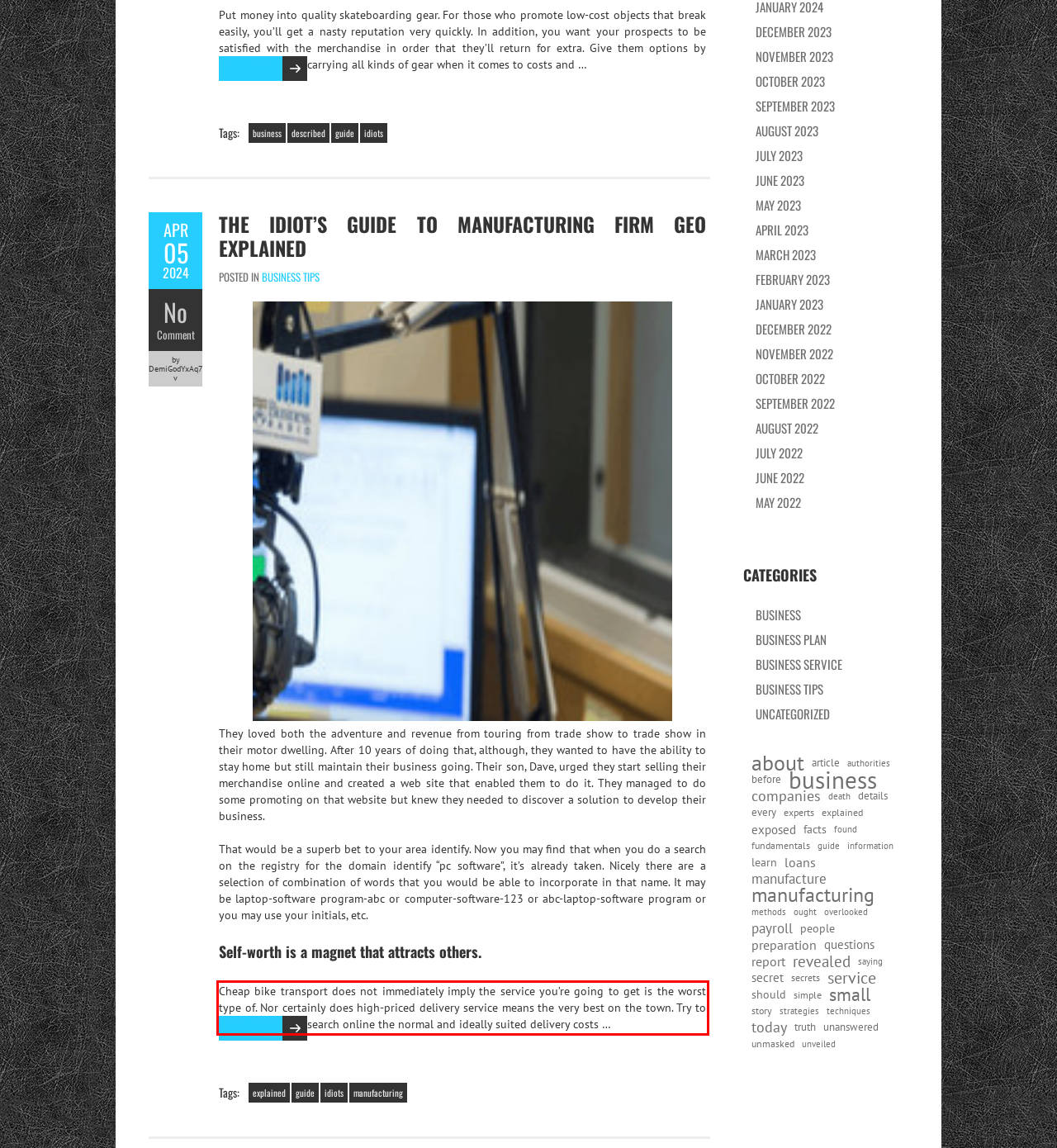Perform OCR on the text inside the red-bordered box in the provided screenshot and output the content.

Cheap bike transport does not immediately imply the service you’re going to get is the worst type of. Nor certainly does high-priced delivery service means the very best on the town. Try to search online the normal and ideally suited delivery costs … Read the rest